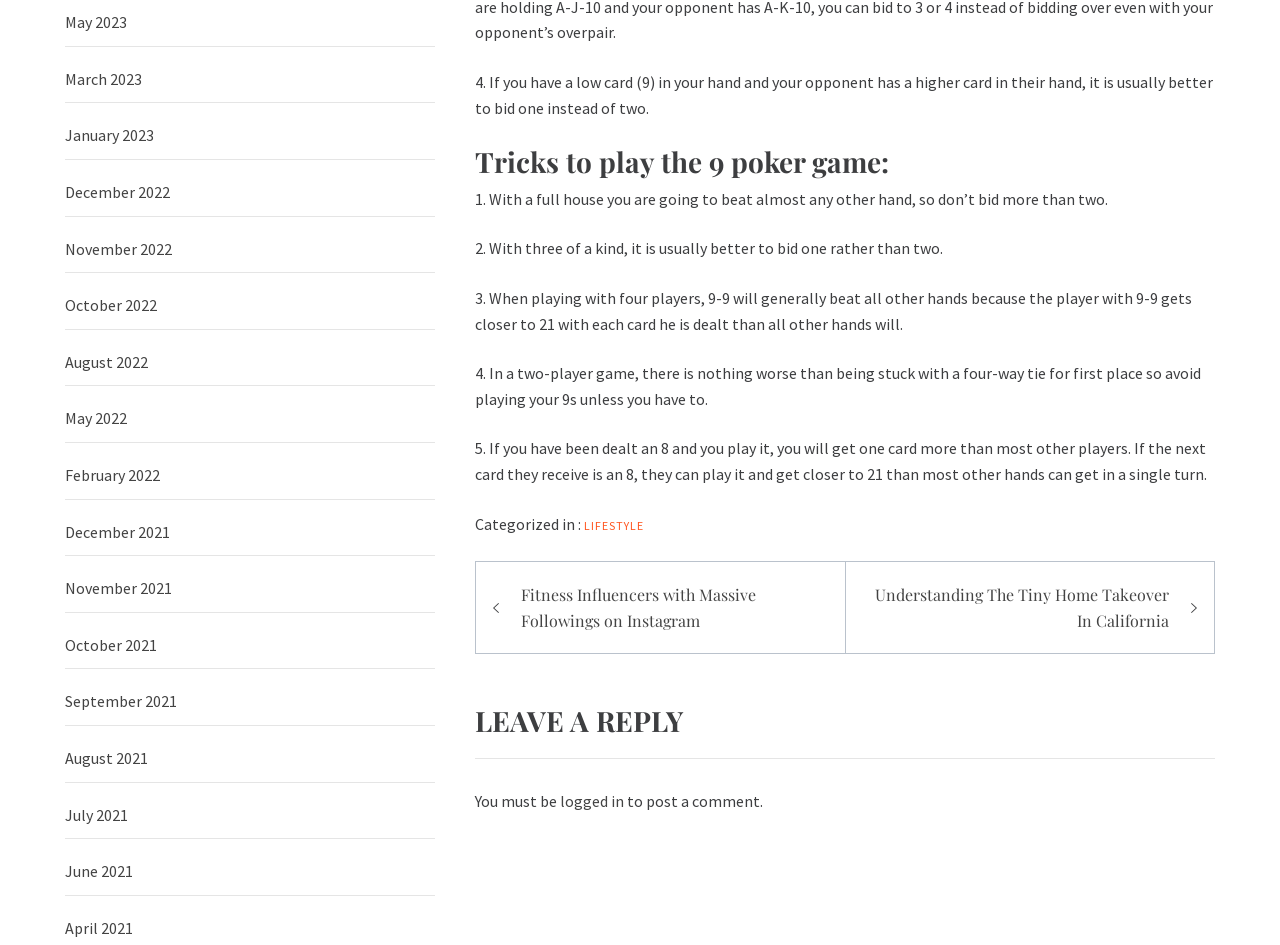Determine the bounding box coordinates for the region that must be clicked to execute the following instruction: "Click on the 'May 2023' link".

[0.051, 0.0, 0.34, 0.05]